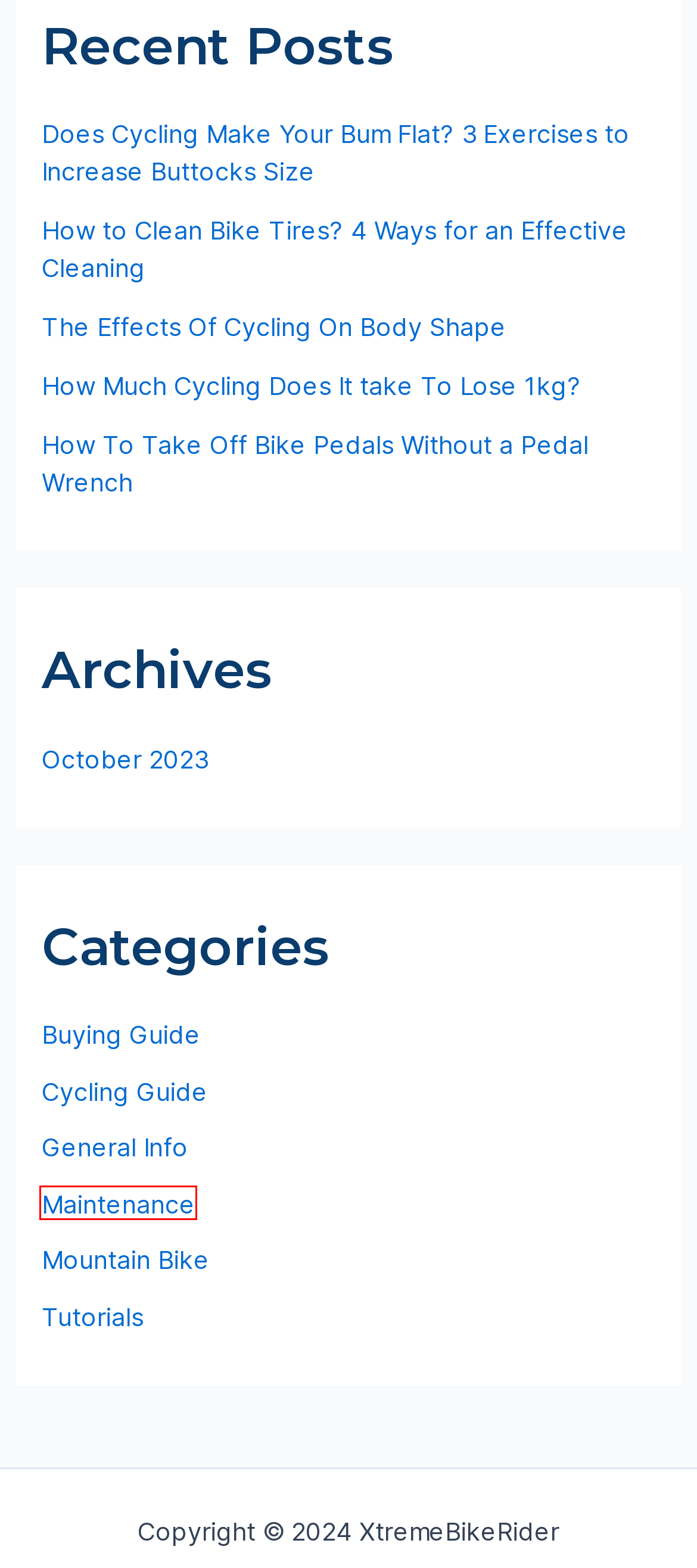You have a screenshot of a webpage with a red bounding box around an element. Choose the best matching webpage description that would appear after clicking the highlighted element. Here are the candidates:
A. Tutorials – XtremeBikeRider
B. Buying Guide – XtremeBikeRider
C. General Info – XtremeBikeRider
D. How to Clean Bike Tires? 4 Ways for an Effective Cleaning – XtremeBikeRider
E. Maintenance – XtremeBikeRider
F. October 2023 – XtremeBikeRider
G. How To Shift Gears On A Road Bike – XtremeBikeRider
H. Mountain Bike – XtremeBikeRider

E